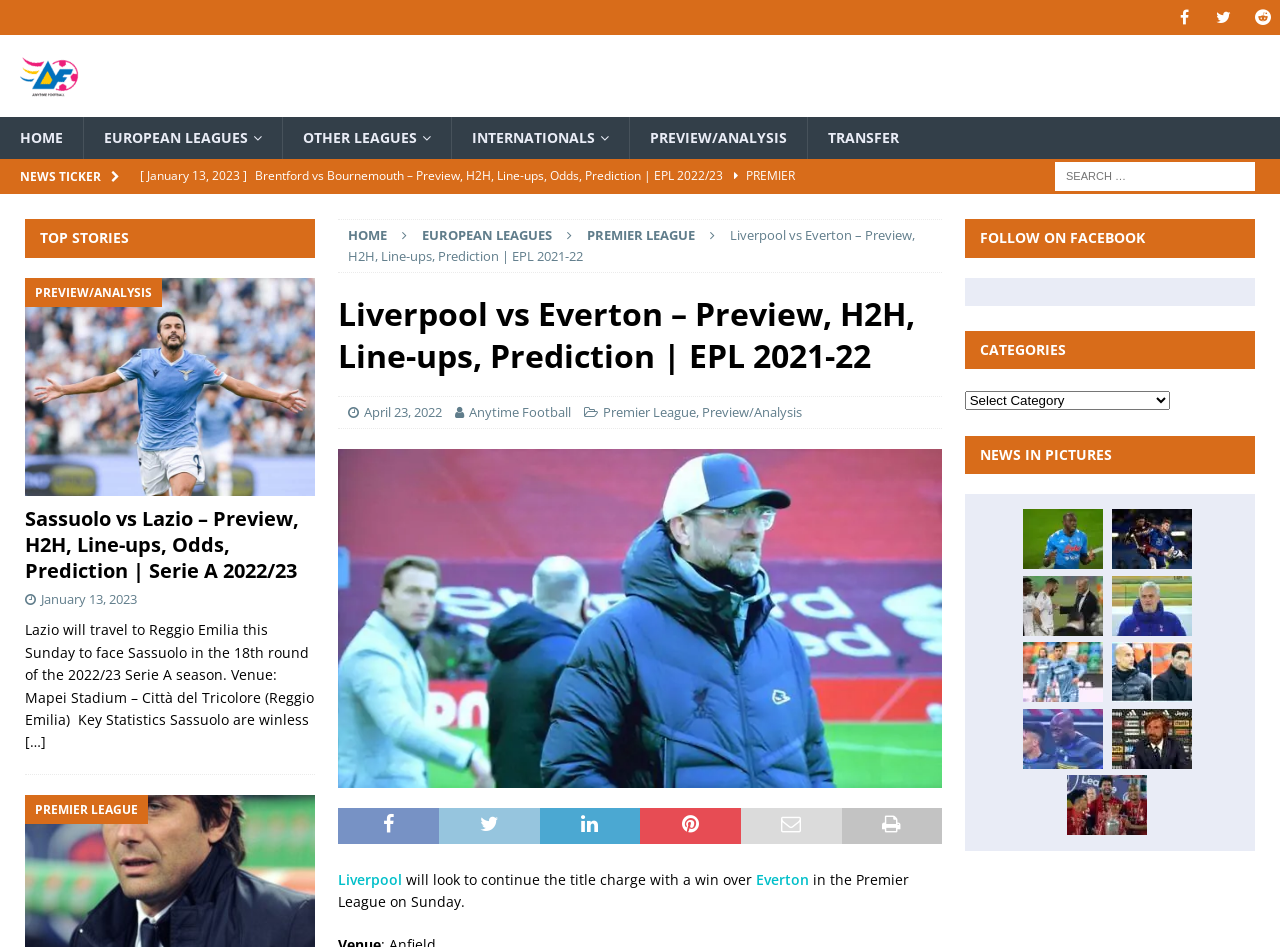Answer the following in one word or a short phrase: 
How many social media platforms are listed in the top-right corner of the webpage?

3